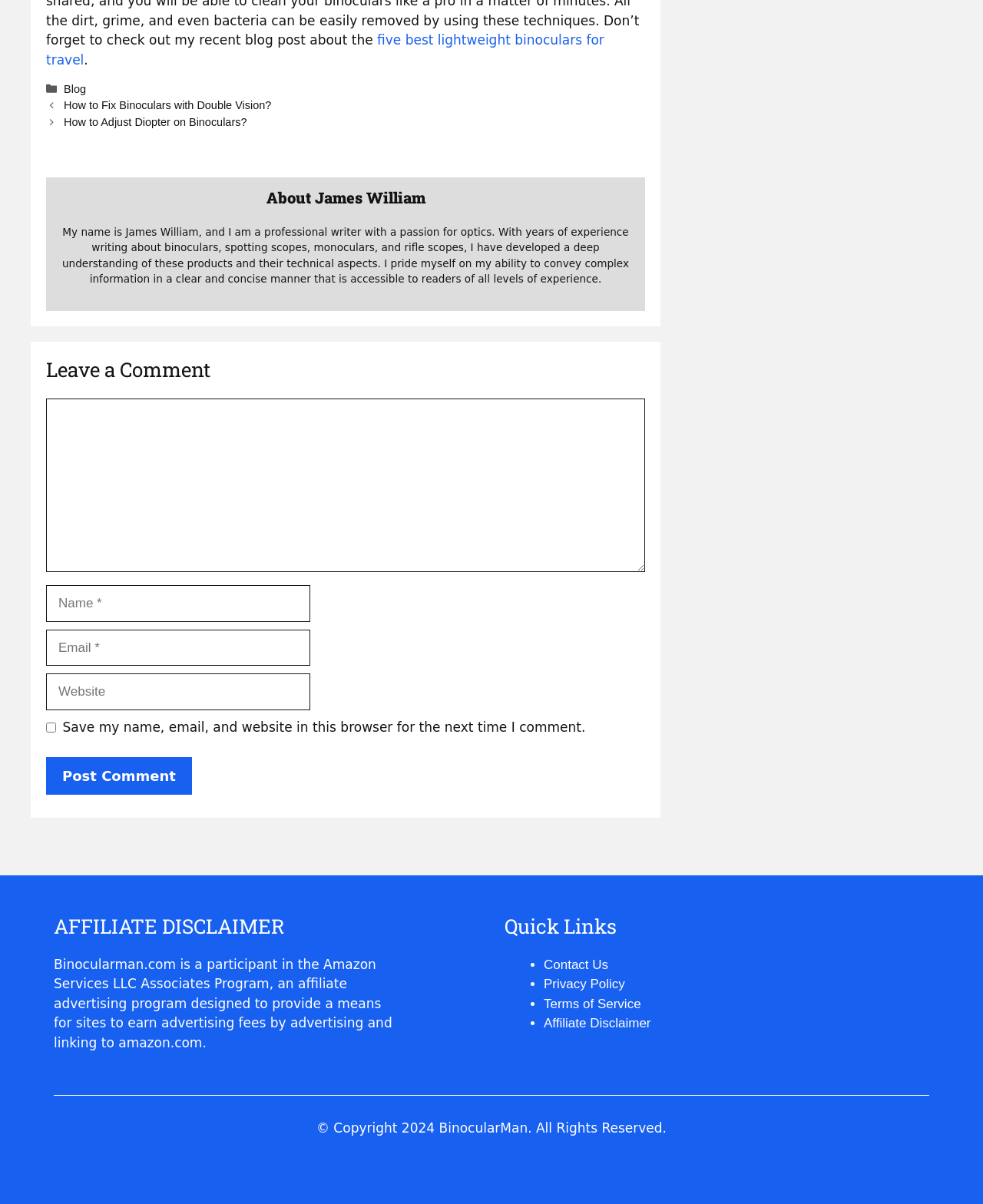Consider the image and give a detailed and elaborate answer to the question: 
What is the copyright year mentioned in the webpage?

The answer can be found at the bottom of the webpage, where it is stated '© Copyright 2024 BinocularMan. All Rights Reserved.'